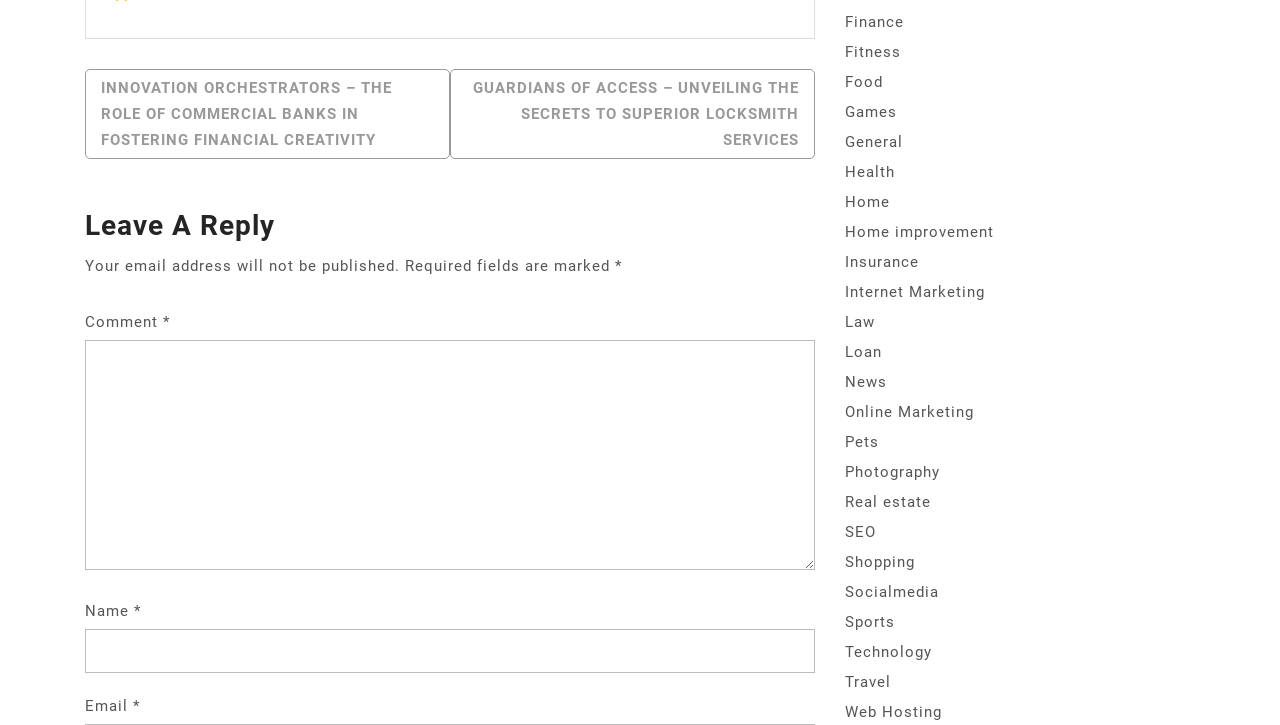What is required to submit a comment?
Respond with a short answer, either a single word or a phrase, based on the image.

Name and email